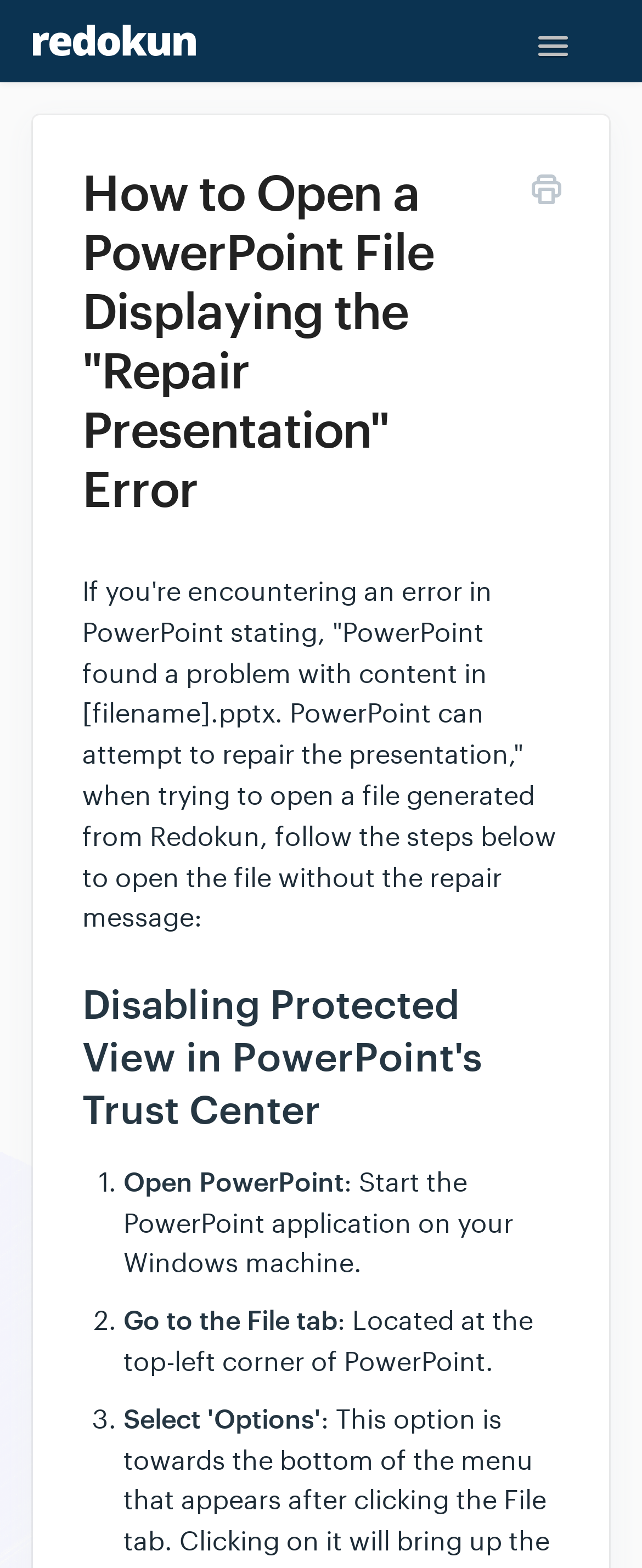Consider the image and give a detailed and elaborate answer to the question: 
What is the error message in PowerPoint?

The error message is mentioned in the webpage as 'PowerPoint found a problem with content in [filename].pptx. PowerPoint can attempt to repair the presentation' which is displayed when trying to open a file generated from Redokun.